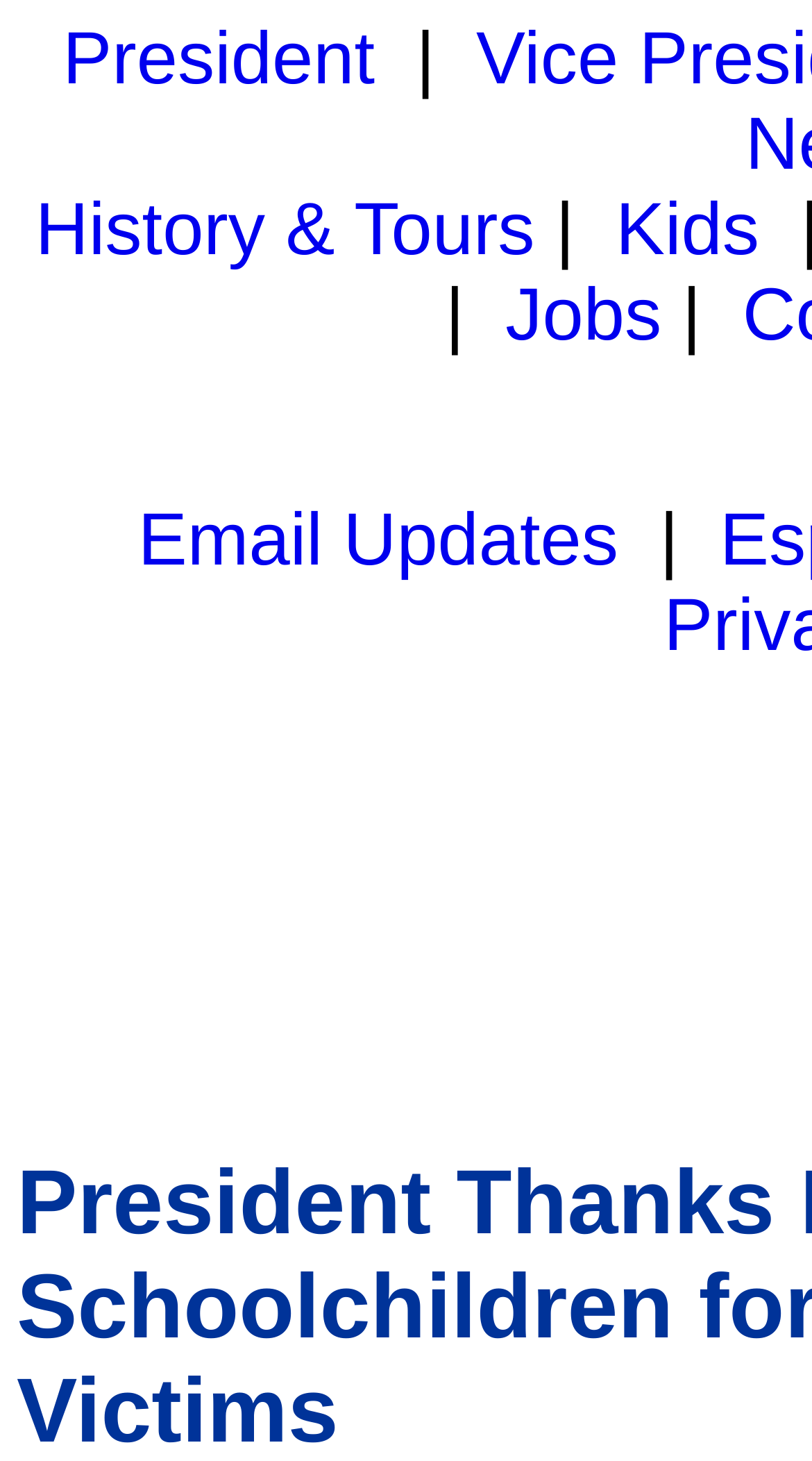Please provide a short answer using a single word or phrase for the question:
What is the text between 'History & Tours' and 'Kids' links?

| 